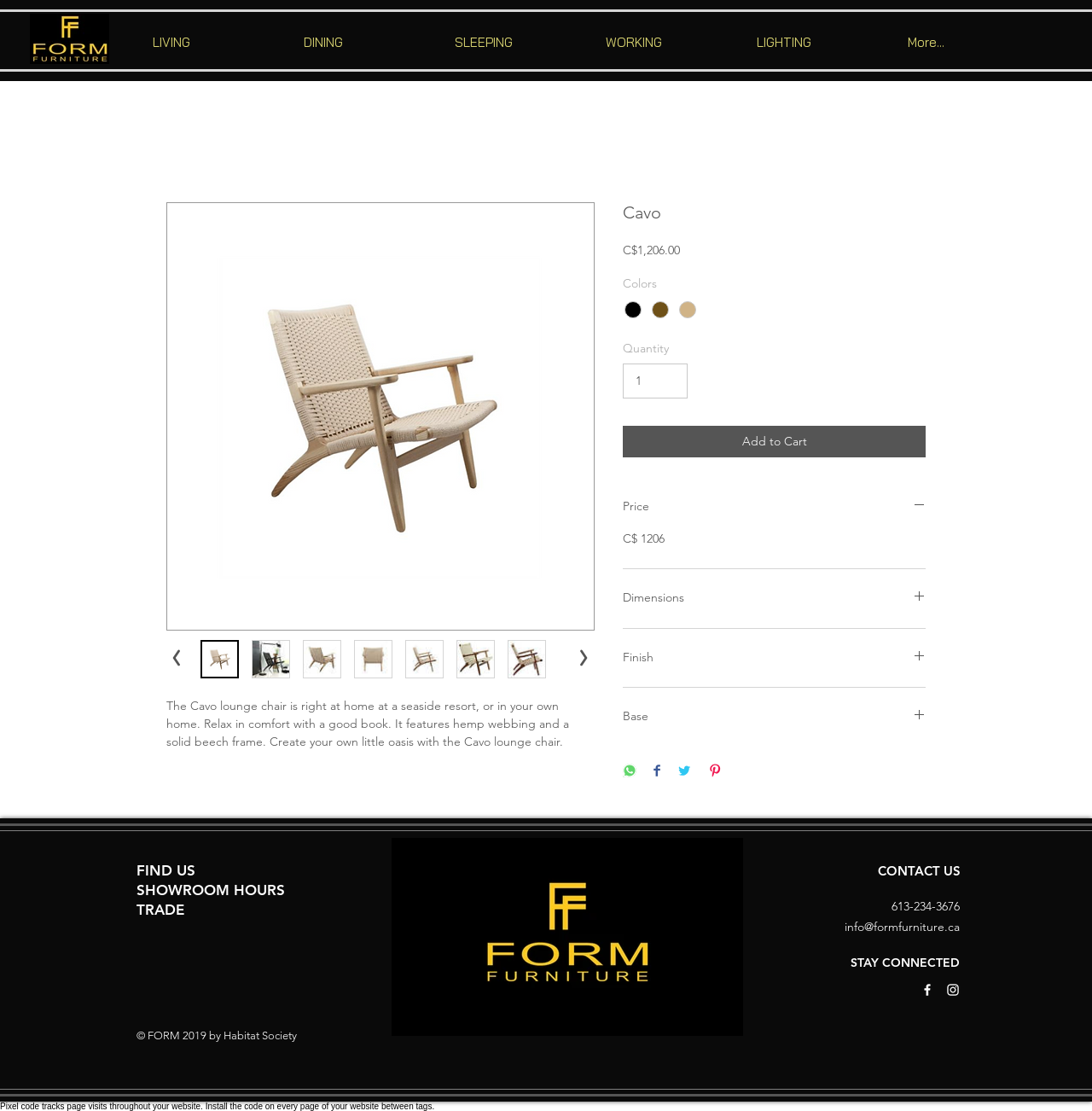Find the bounding box coordinates of the element I should click to carry out the following instruction: "Click the 'Add to Cart' button".

[0.57, 0.383, 0.848, 0.411]